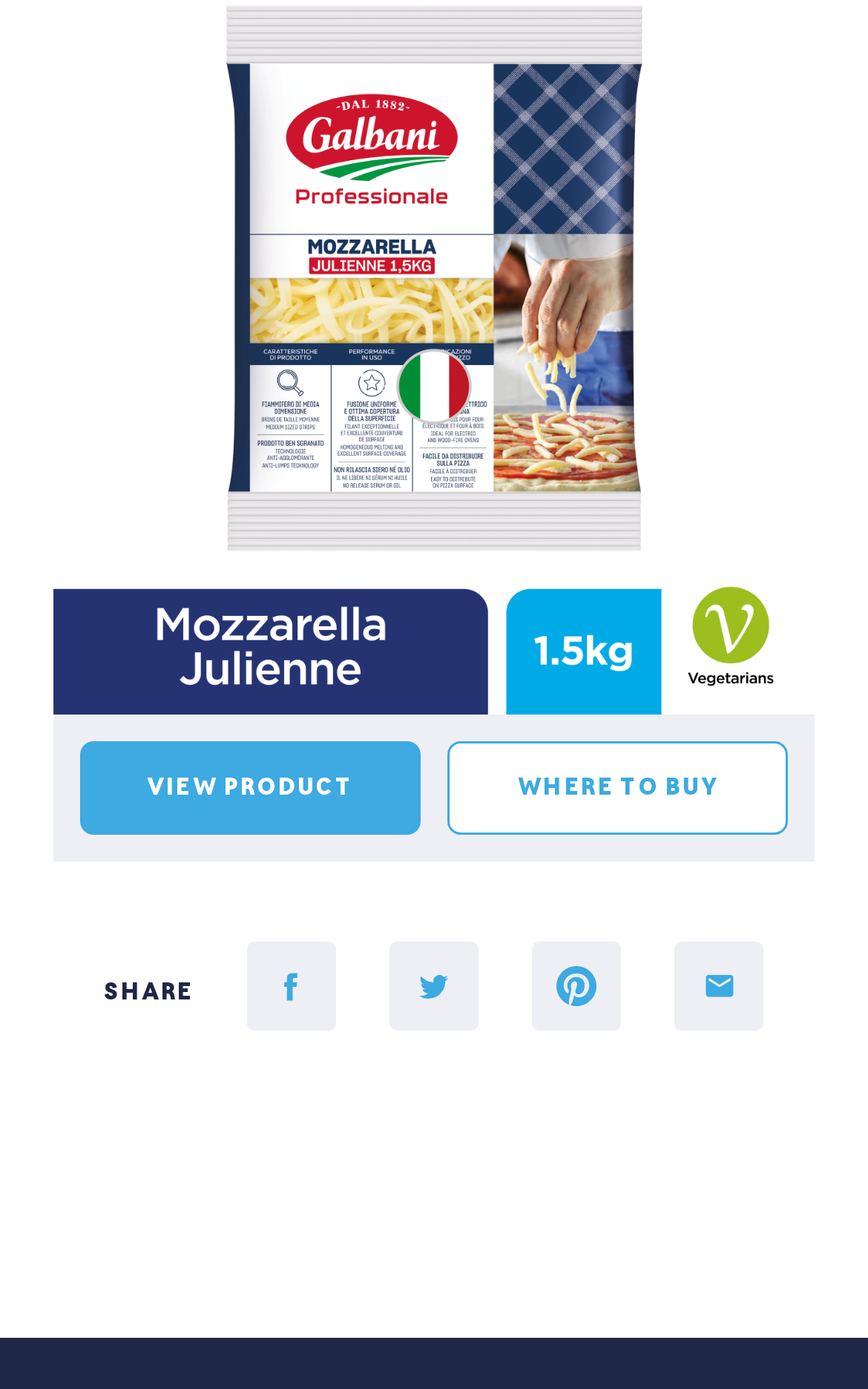Show the bounding box coordinates for the HTML element as described: "View Product".

[0.092, 0.533, 0.485, 0.601]